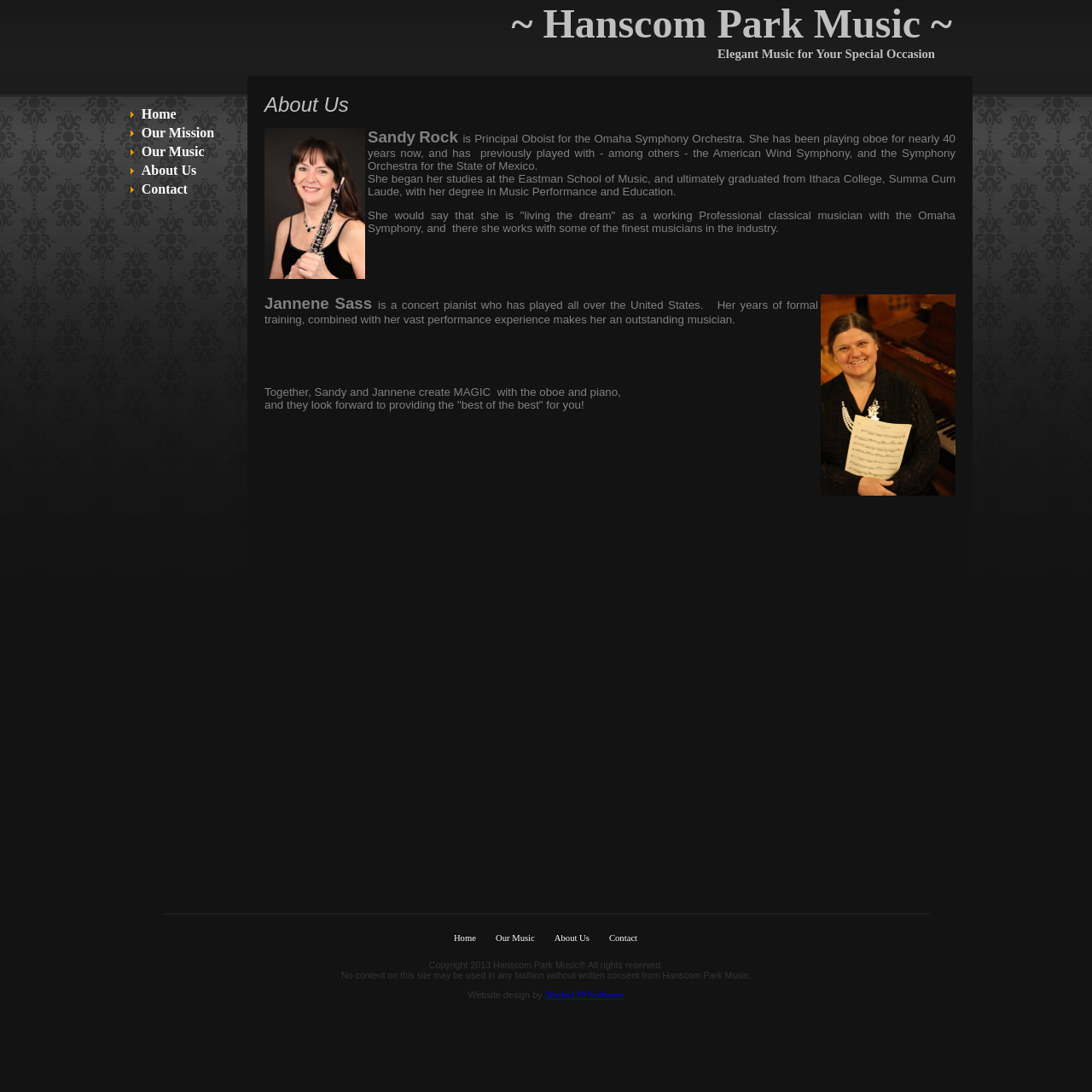Identify the bounding box coordinates for the UI element described by the following text: "Our Music". Provide the coordinates as four float numbers between 0 and 1, in the format [left, top, right, bottom].

[0.129, 0.132, 0.187, 0.145]